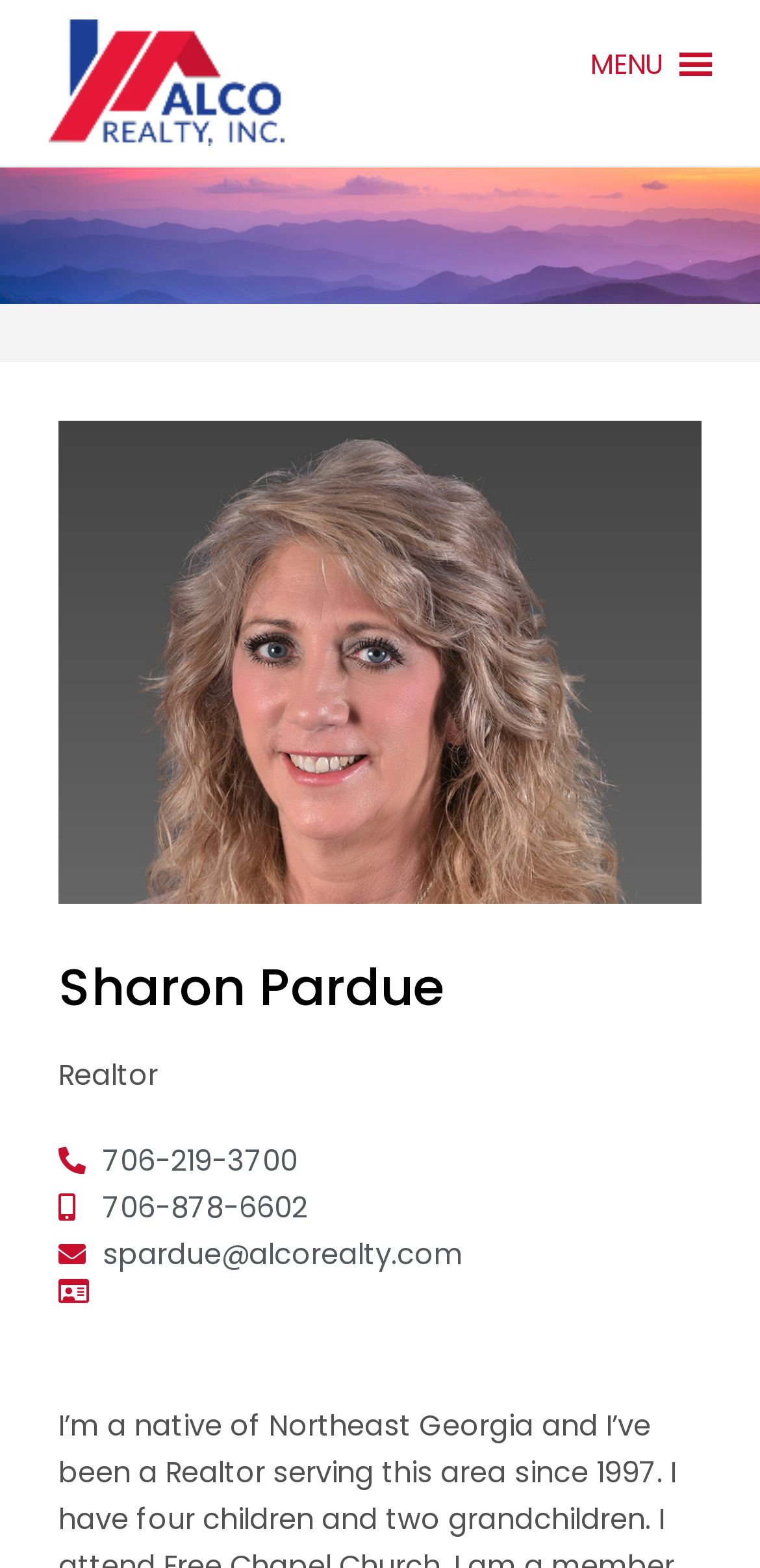How many phone numbers are listed?
By examining the image, provide a one-word or phrase answer.

2